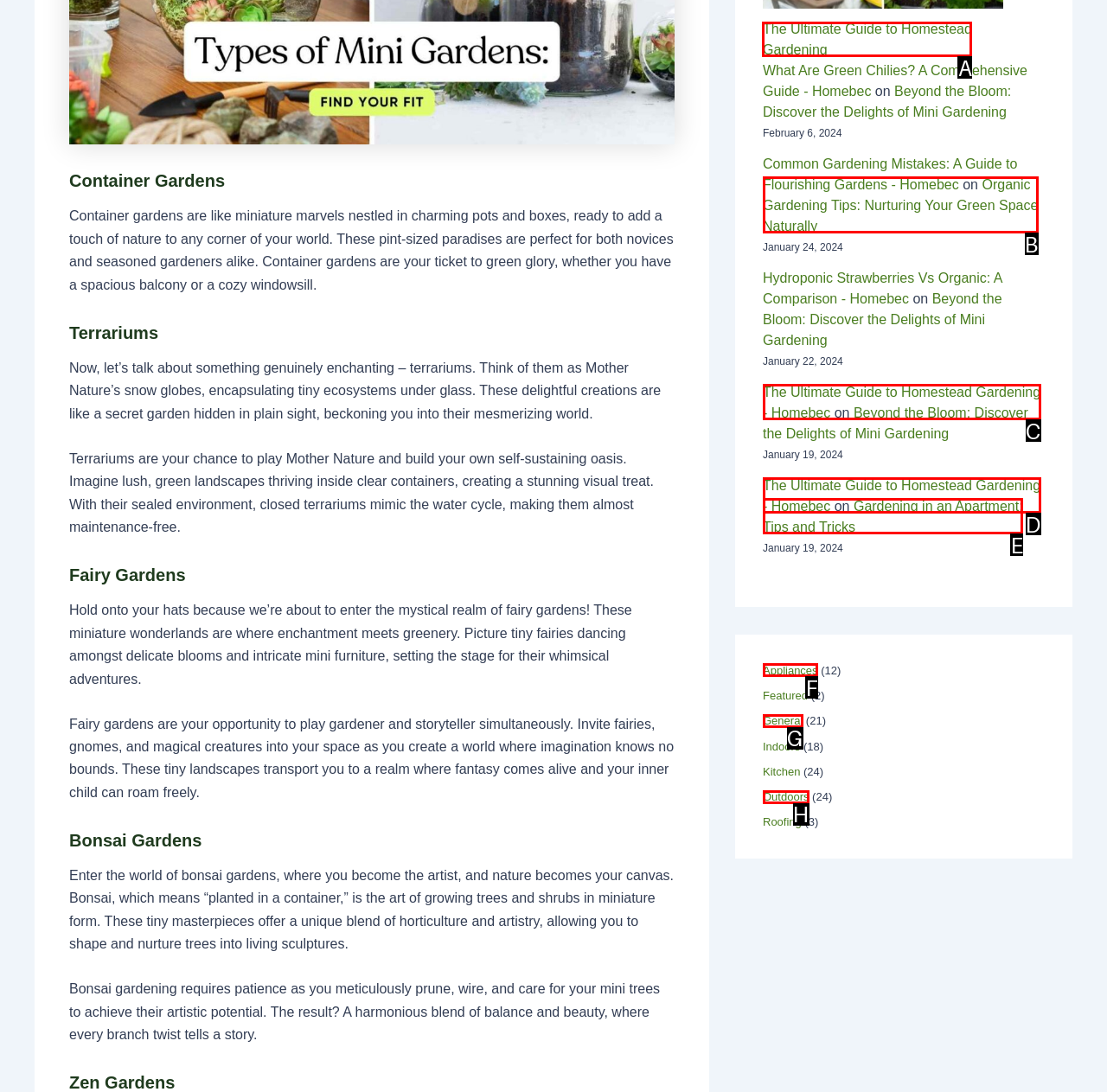Please identify the correct UI element to click for the task: Share on twitter Respond with the letter of the appropriate option.

None